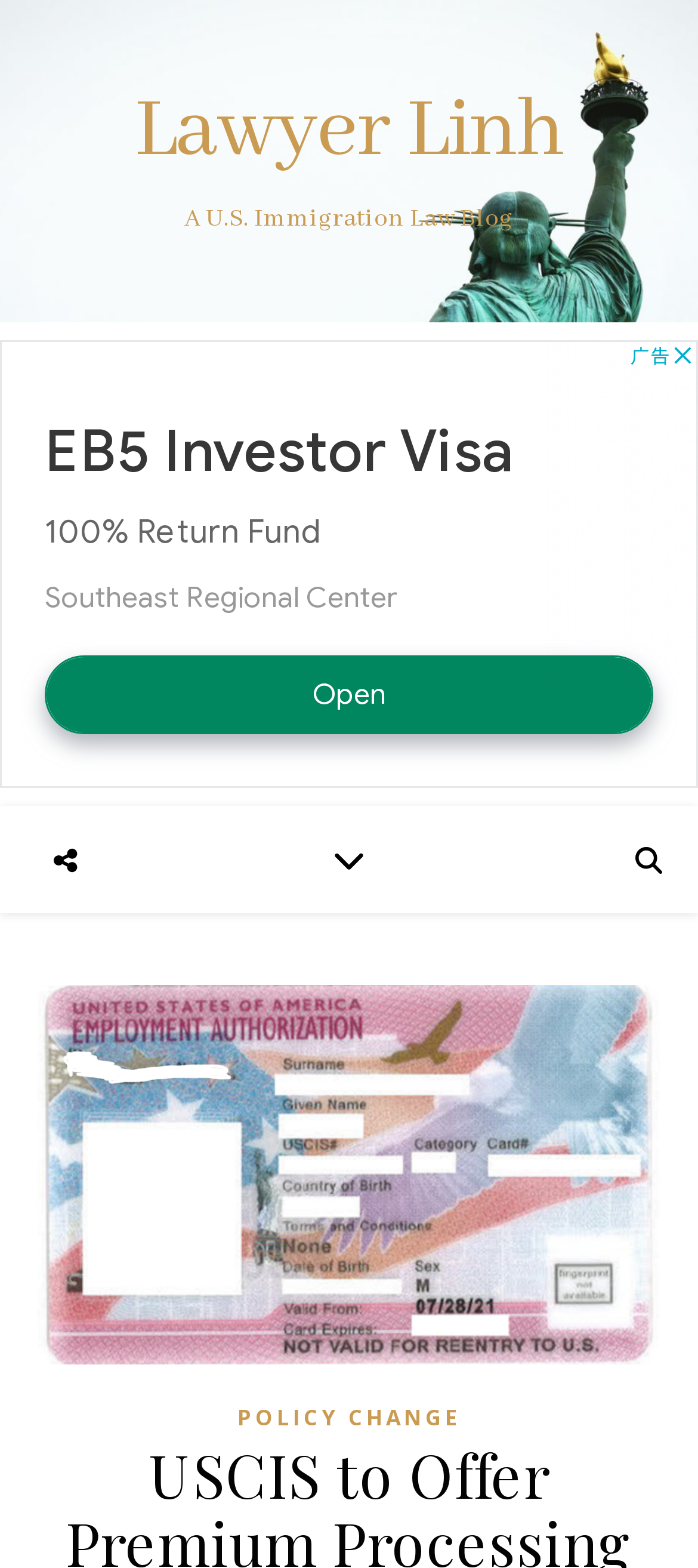Refer to the screenshot and answer the following question in detail:
What is the purpose of the search function?

I inferred the purpose of the search function by its generic label 'Search' and its position on the webpage, which suggests it is a common feature for users to find specific content on the website.